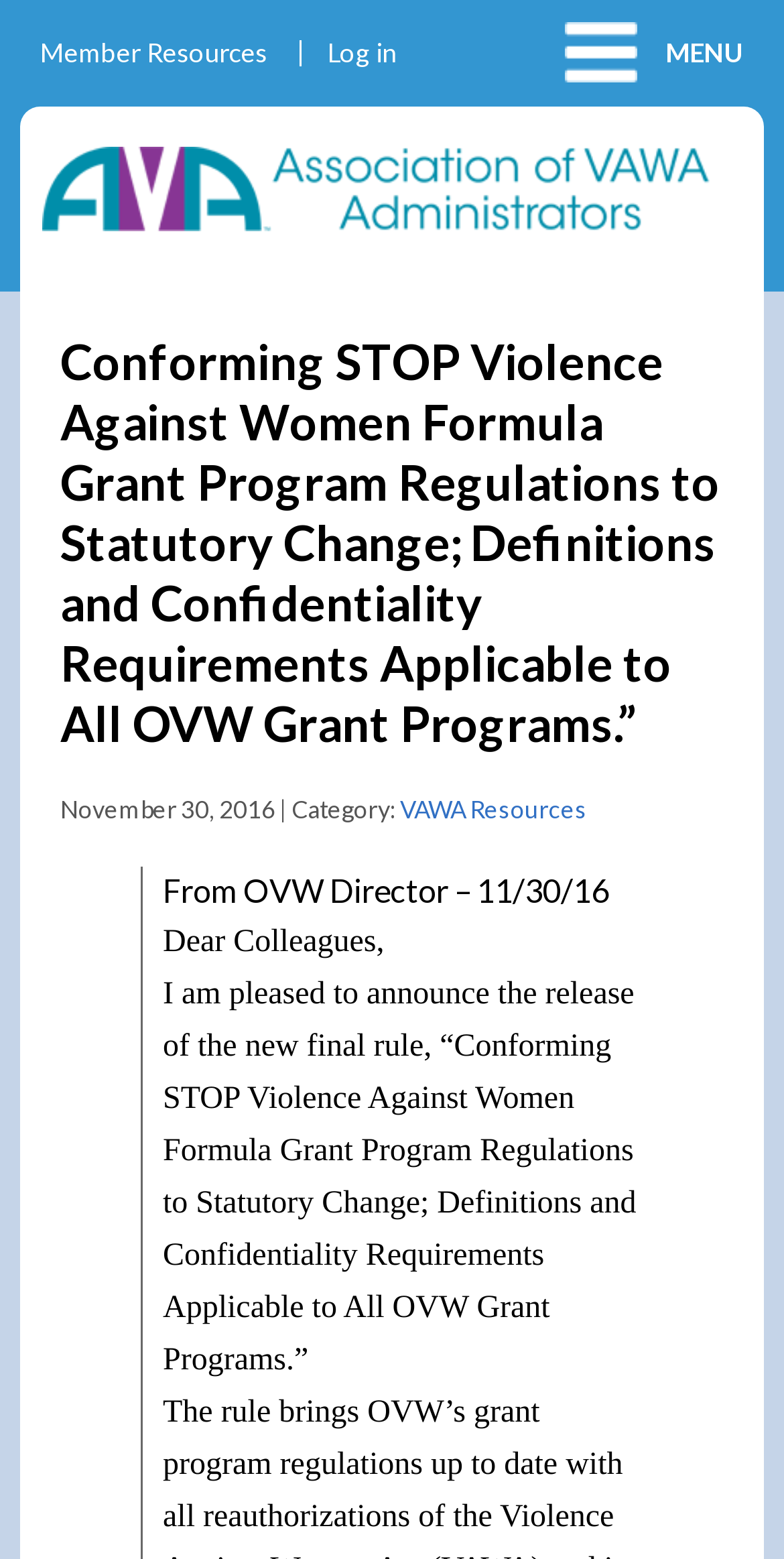Refer to the screenshot and give an in-depth answer to this question: Who is the author of the announcement?

I inferred this from the StaticText element 'From OVW Director – 11/30/16', which suggests that the author of the announcement is the OVW Director.